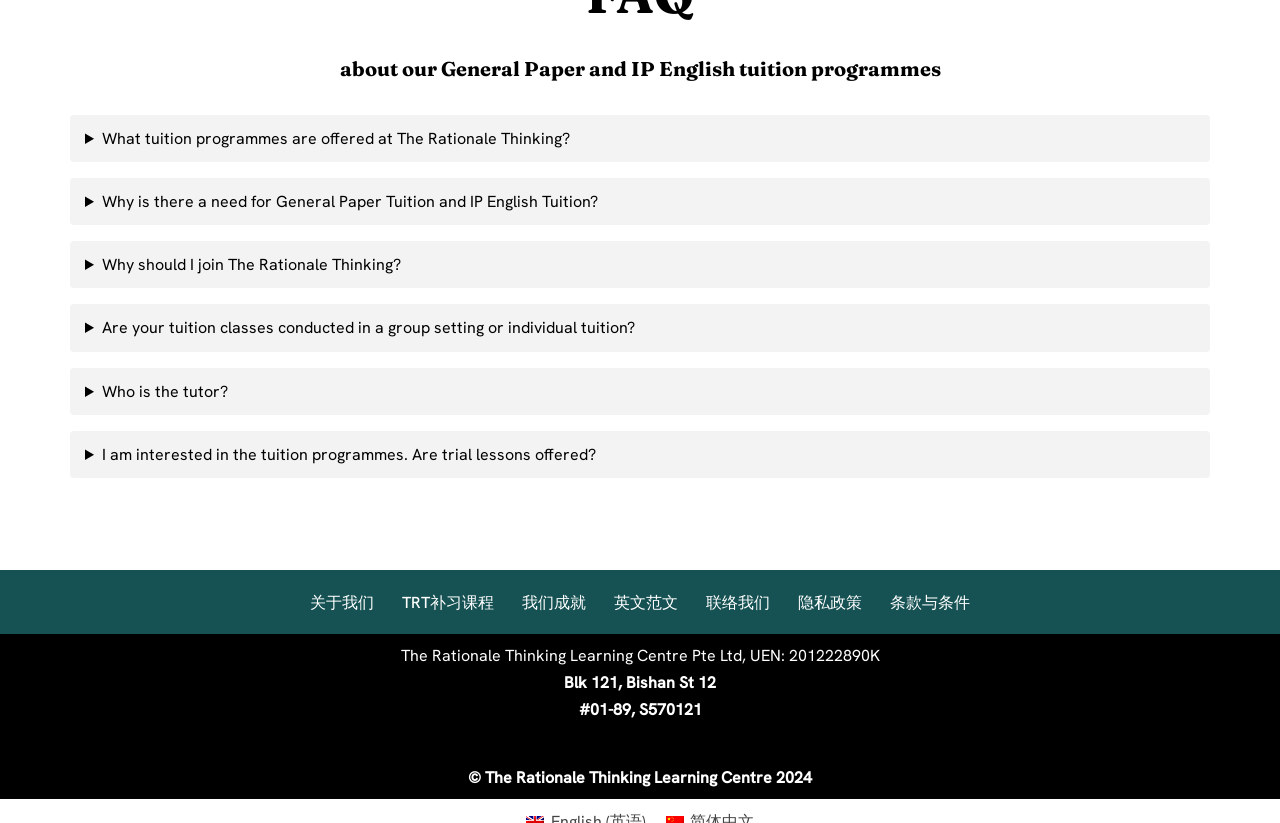What is the address of the learning centre? Based on the screenshot, please respond with a single word or phrase.

Blk 121, Bishan St 12